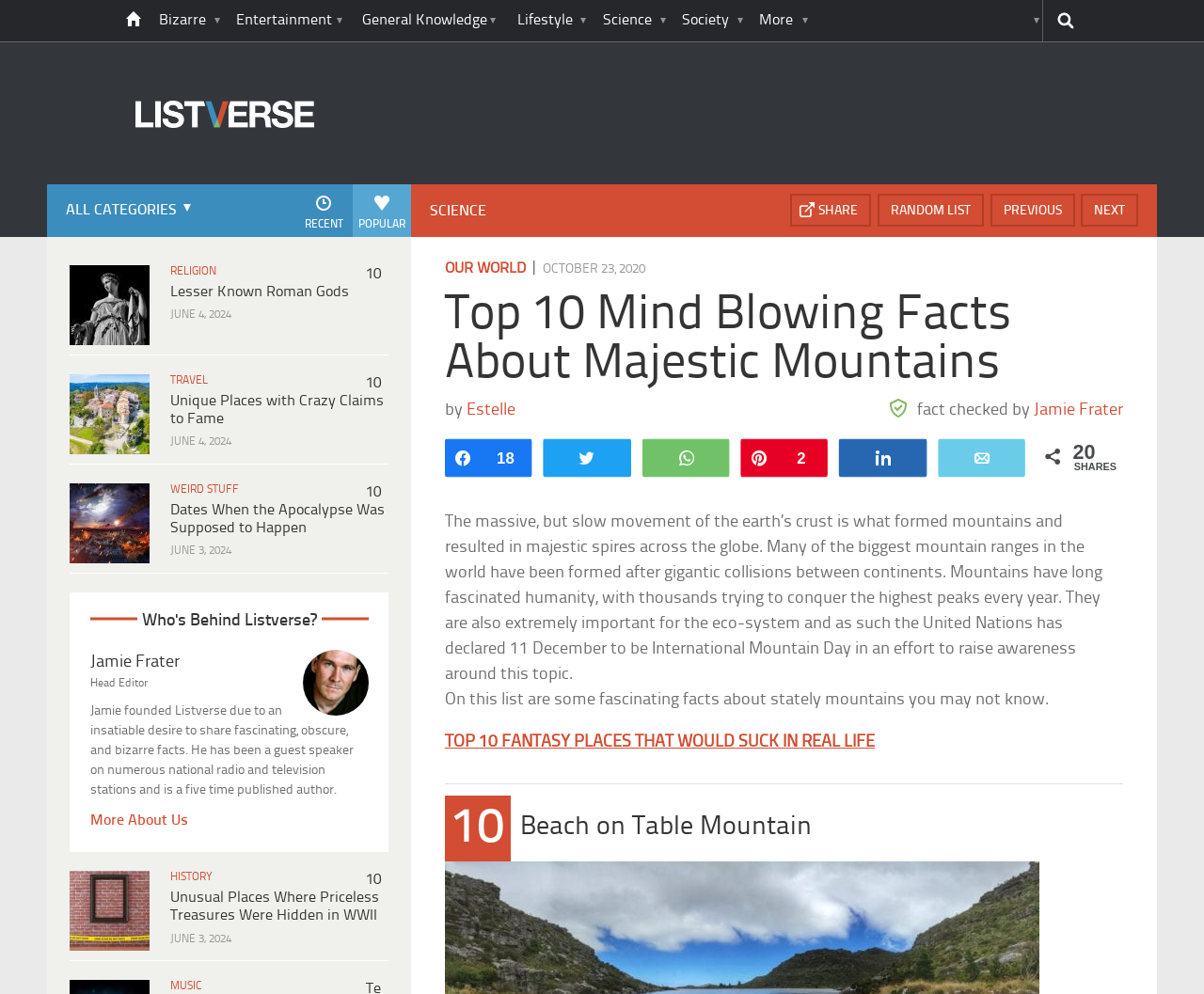Bounding box coordinates are specified in the format (top-left x, top-left y, bottom-right x, bottom-right y). All values are floating point numbers bounded between 0 and 1. Please provide the bounding box coordinate of the region this sentence describes: aria-label="tapo"

None